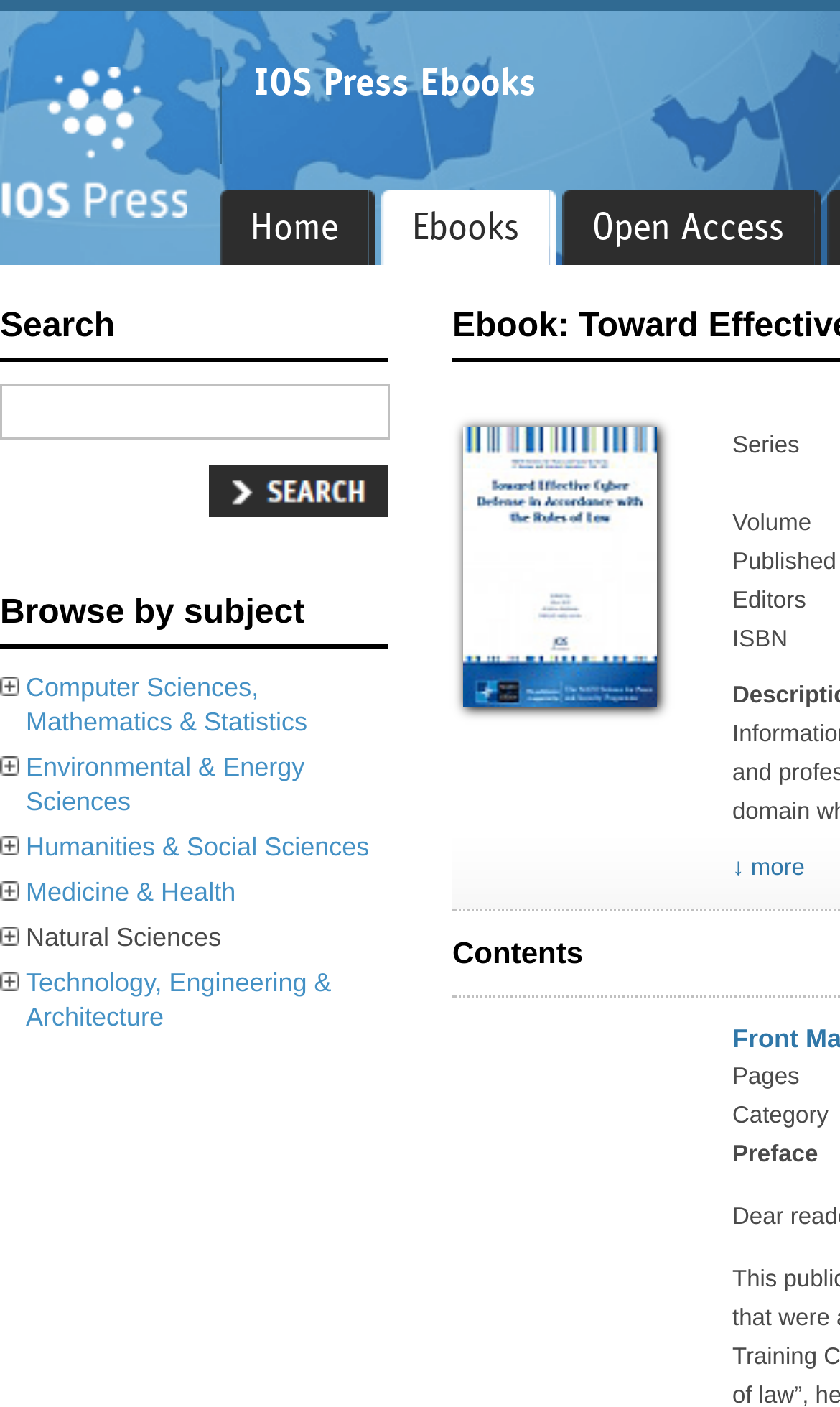Identify the bounding box of the HTML element described as: "title="프린트하기"".

None